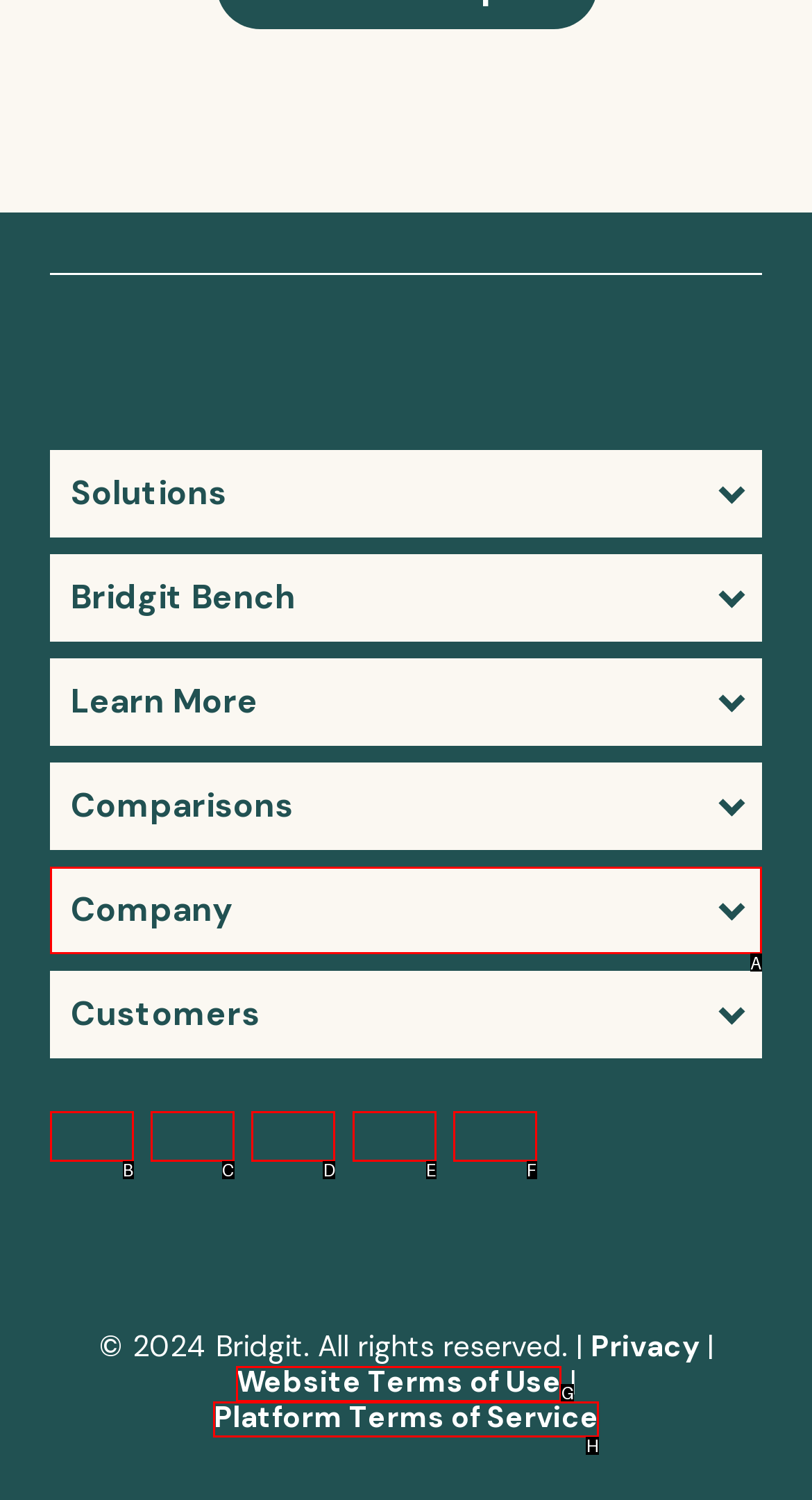Determine which HTML element to click to execute the following task: Go to Company page Answer with the letter of the selected option.

A